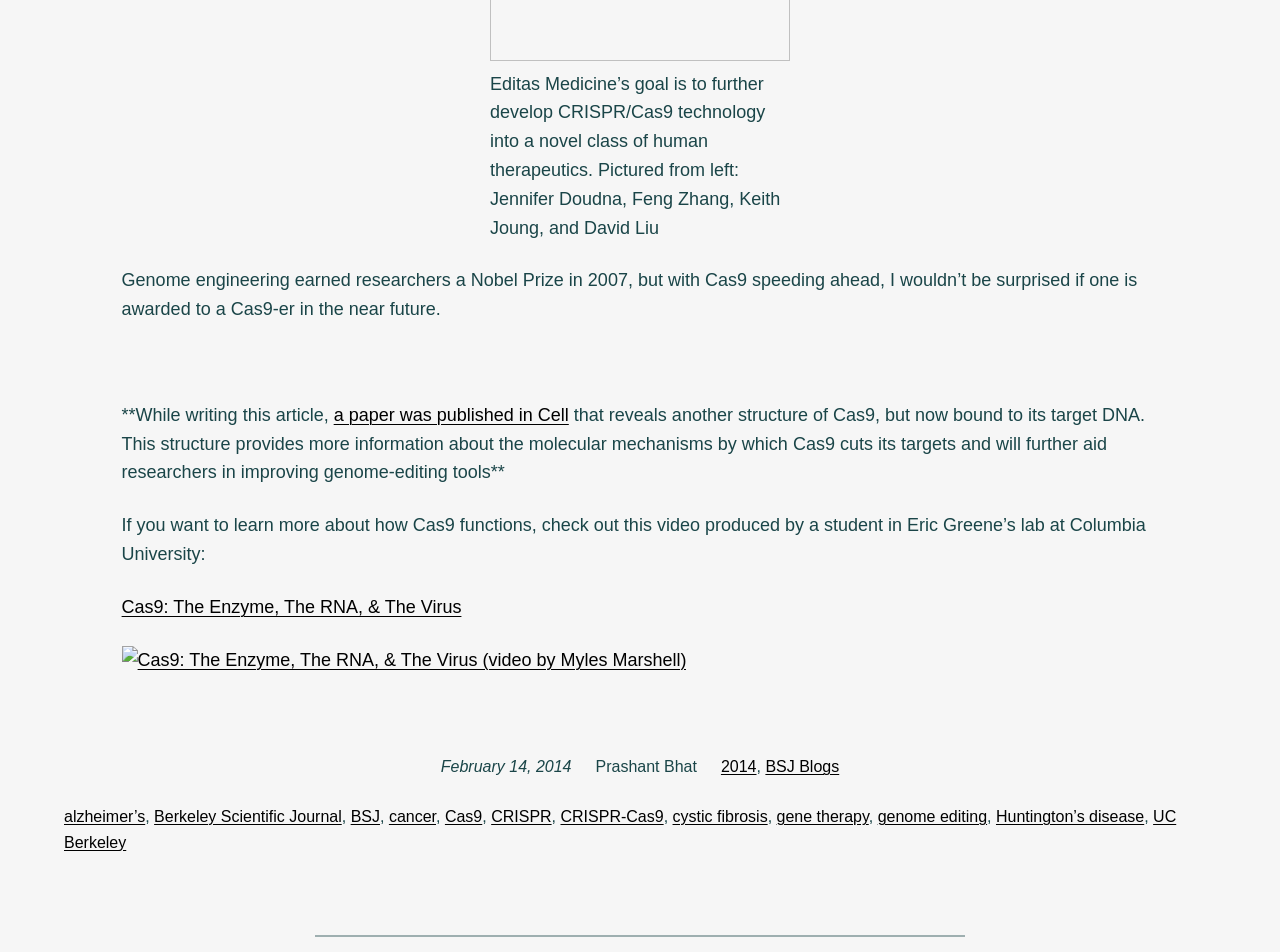What is the goal of Editas Medicine?
Look at the image and provide a detailed response to the question.

According to the webpage, Editas Medicine's goal is to further develop CRISPR/Cas9 technology into a novel class of human therapeutics, as mentioned in the figcaption element.